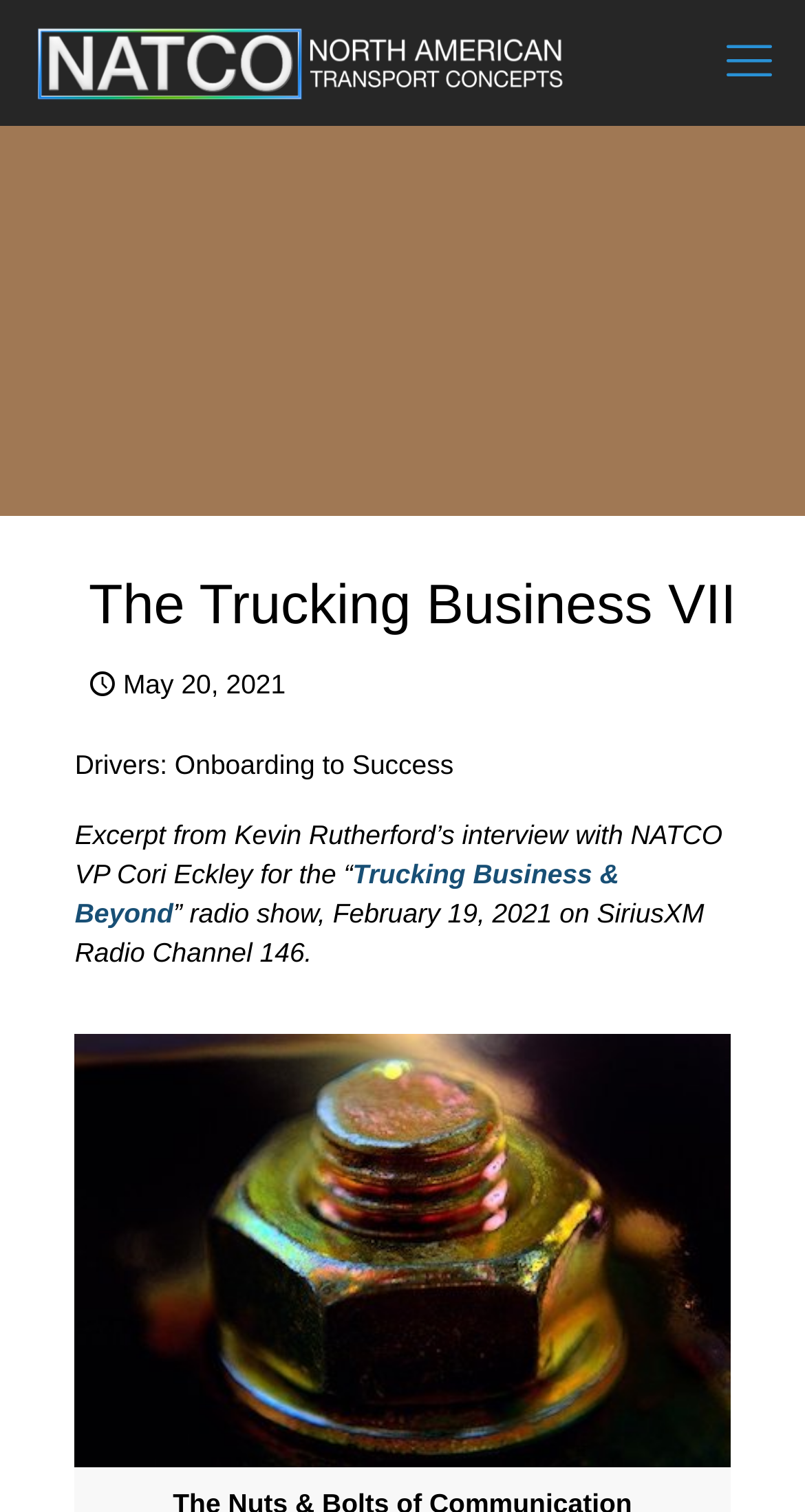Please provide a one-word or short phrase answer to the question:
What is the date of the article?

May 20, 2021